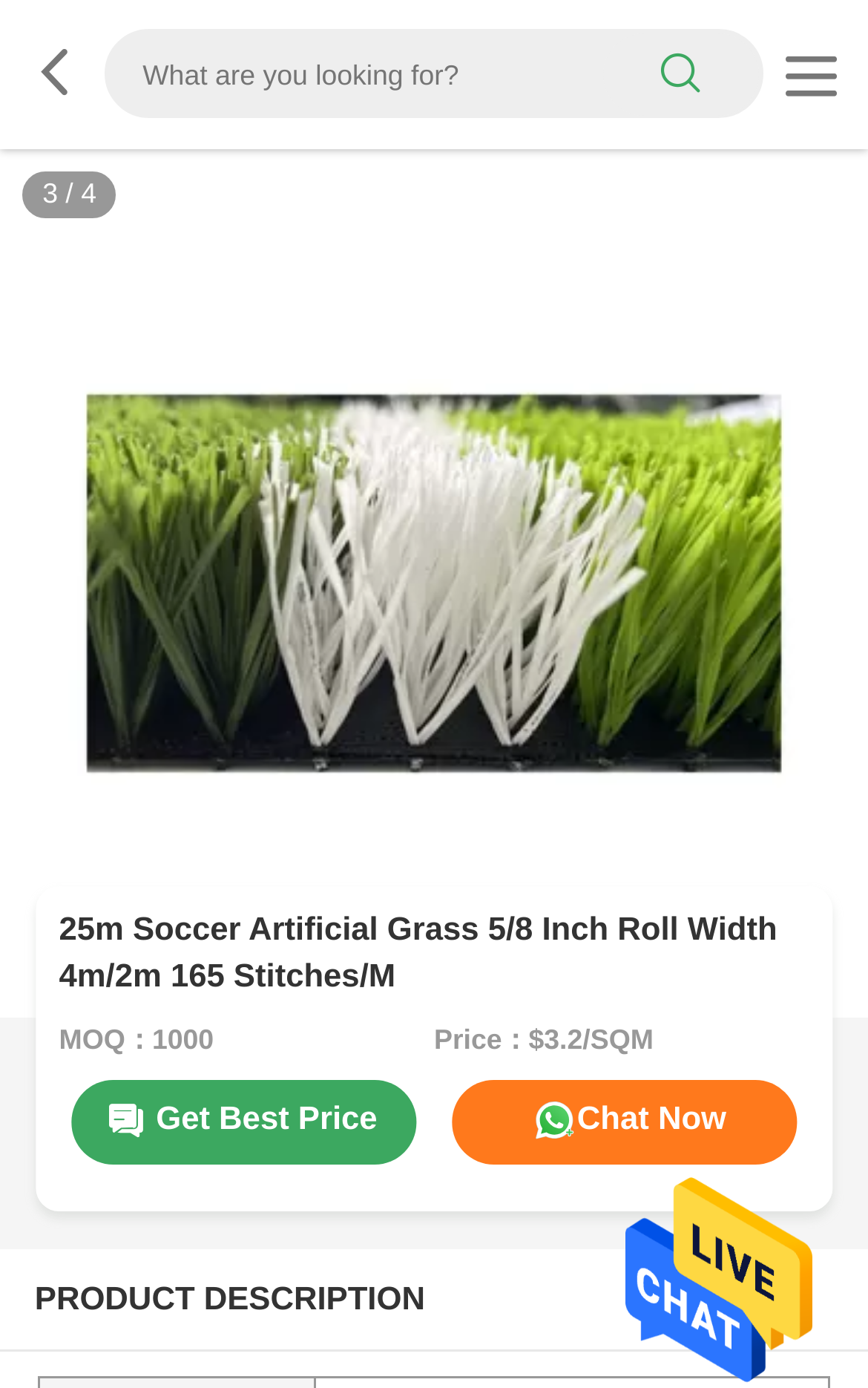Please find the bounding box coordinates in the format (top-left x, top-left y, bottom-right x, bottom-right y) for the given element description. Ensure the coordinates are floating point numbers between 0 and 1. Description: aria-label="Quick actions"

None